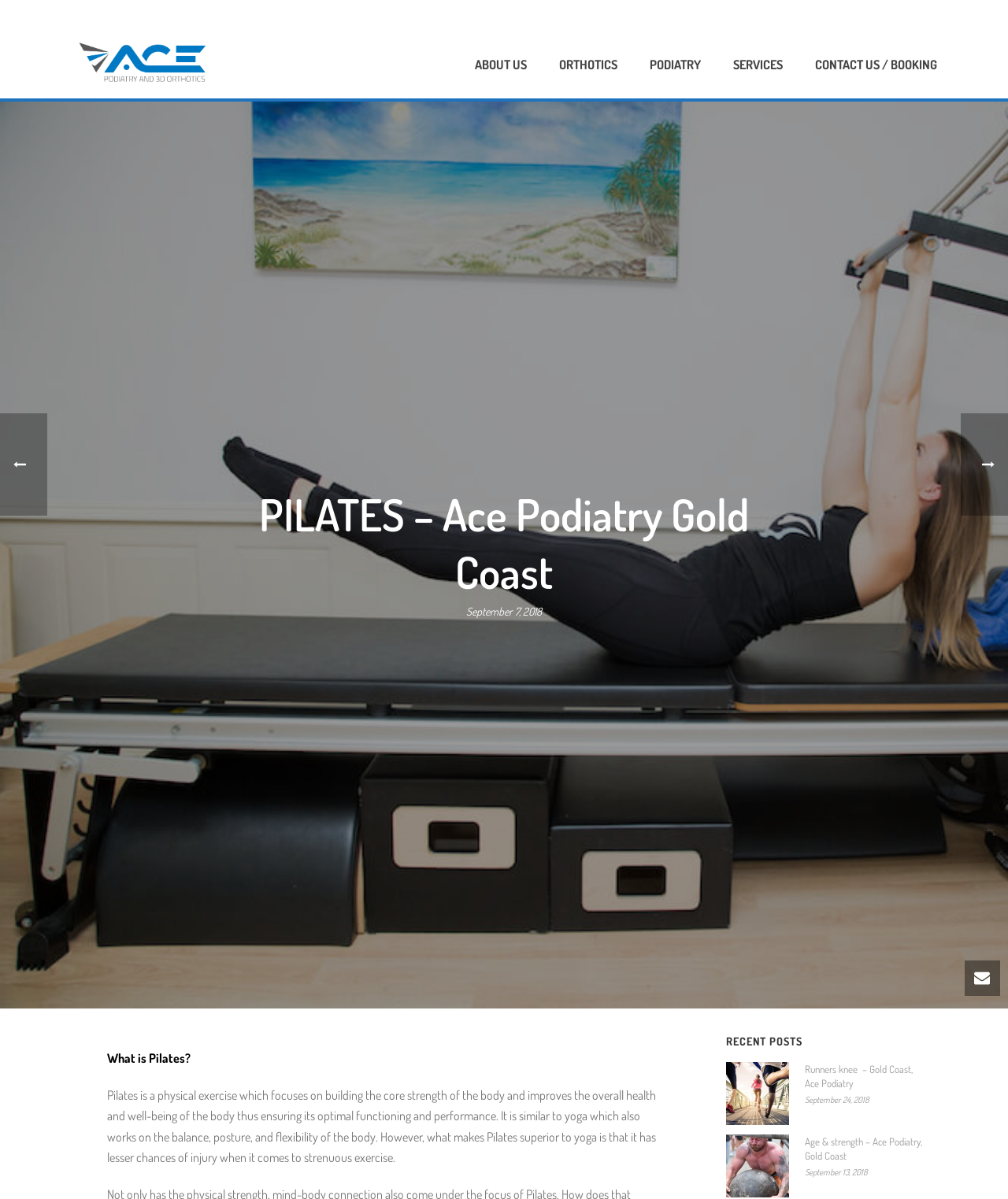Provide your answer to the question using just one word or phrase: What is the main topic of this webpage?

Pilates